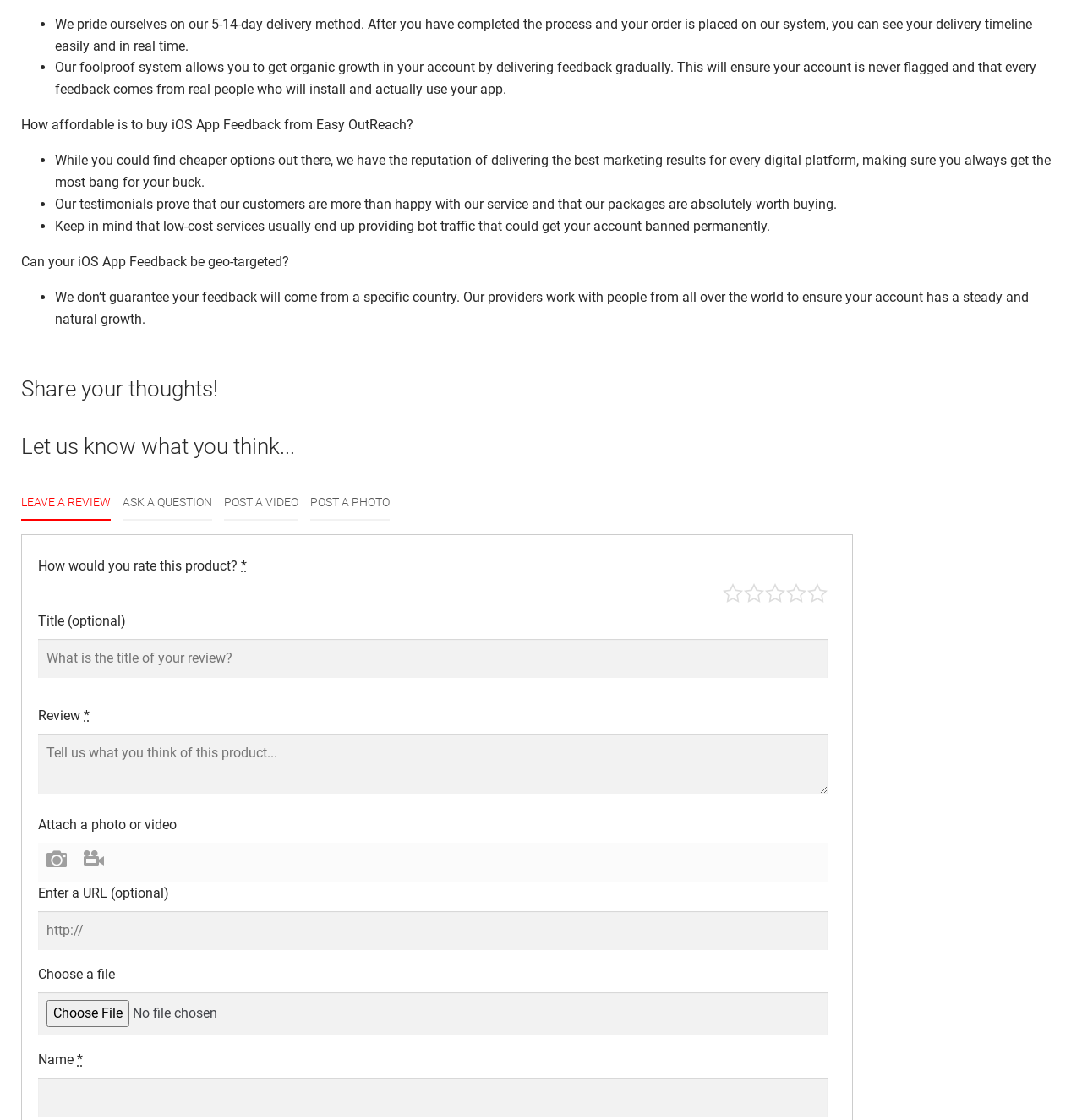Locate the bounding box coordinates of the element that should be clicked to execute the following instruction: "Choose a file to attach".

[0.035, 0.886, 0.765, 0.925]